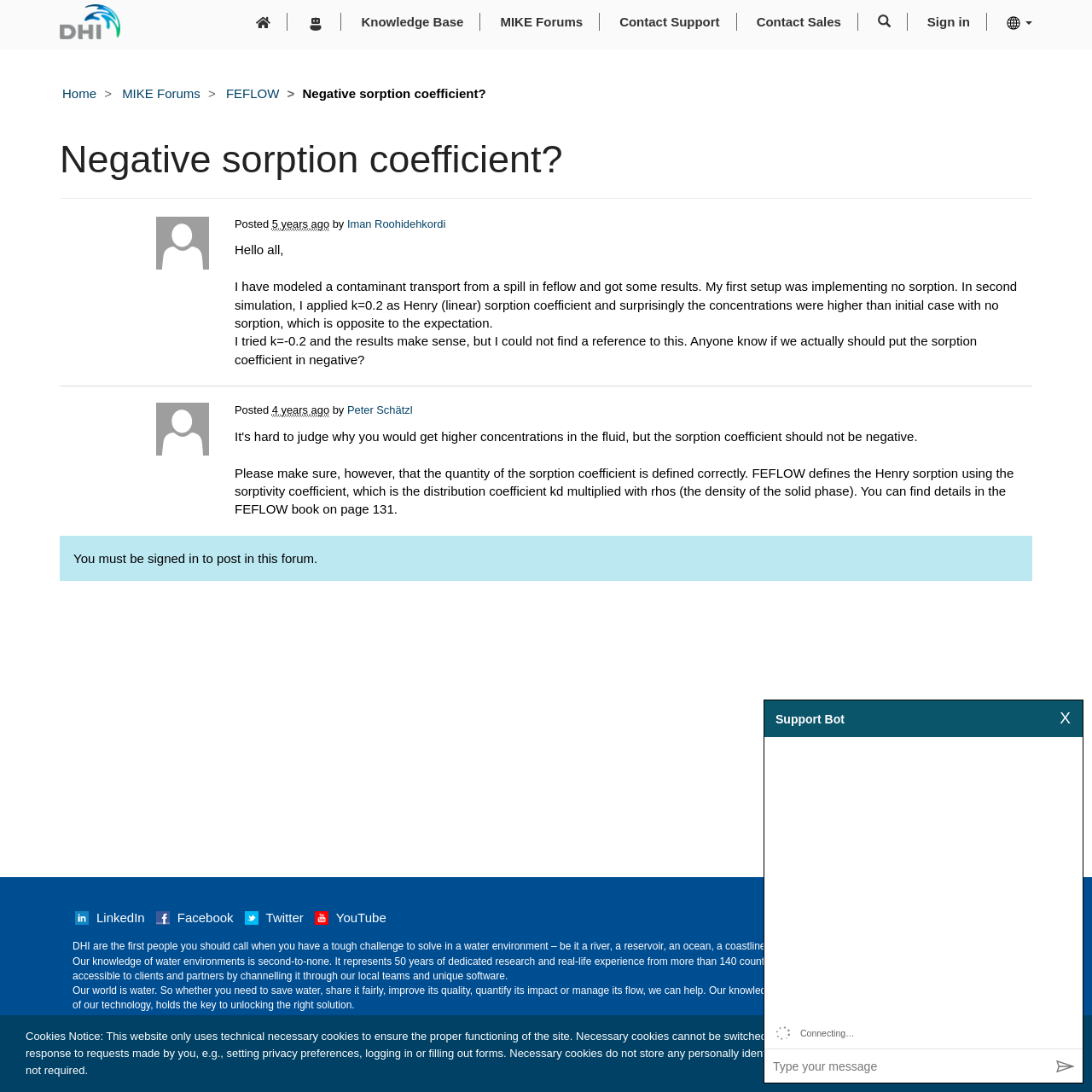Reply to the question with a single word or phrase:
What is the name of the software mentioned?

FEFLOW